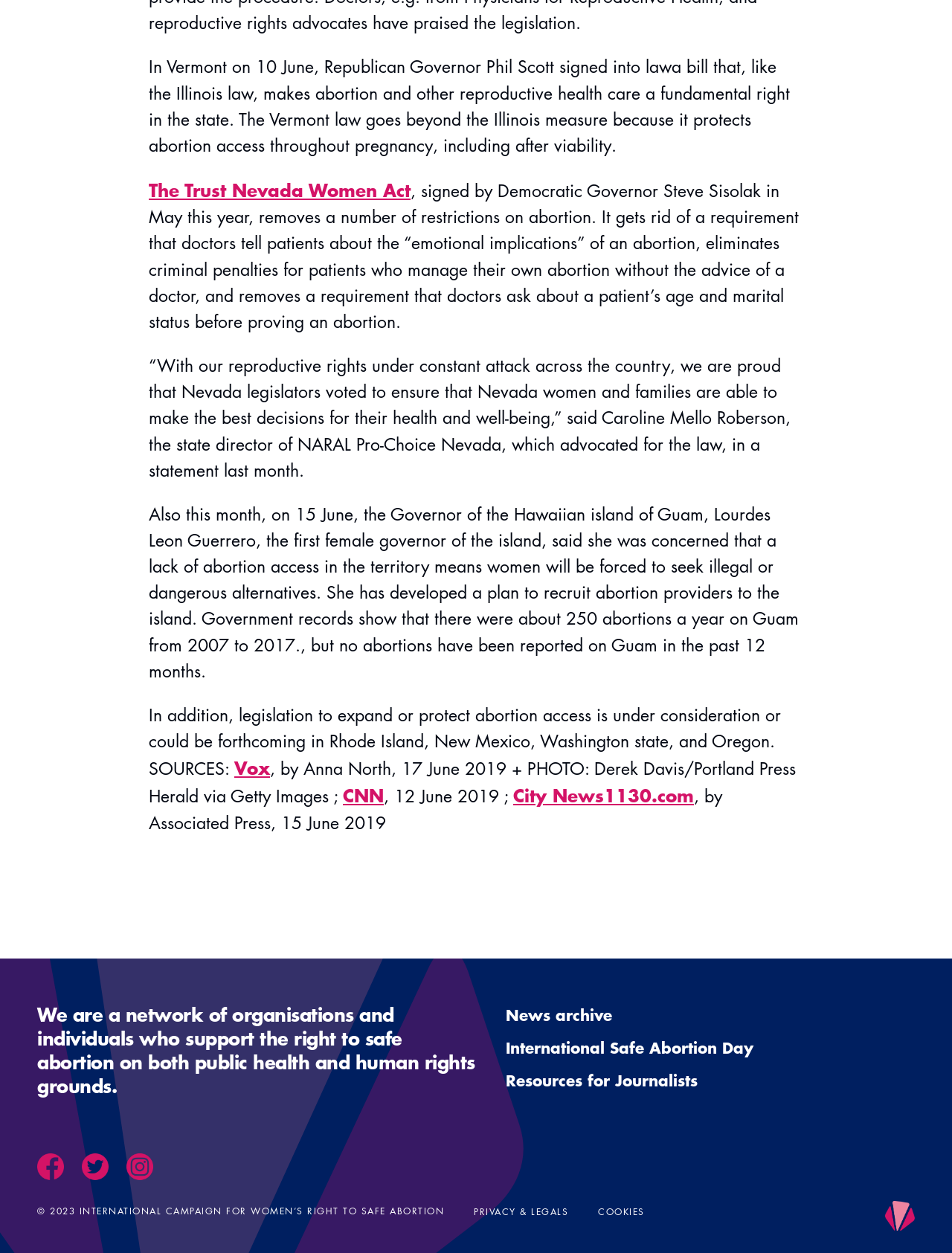Could you indicate the bounding box coordinates of the region to click in order to complete this instruction: "Visit Vox".

[0.246, 0.604, 0.284, 0.622]